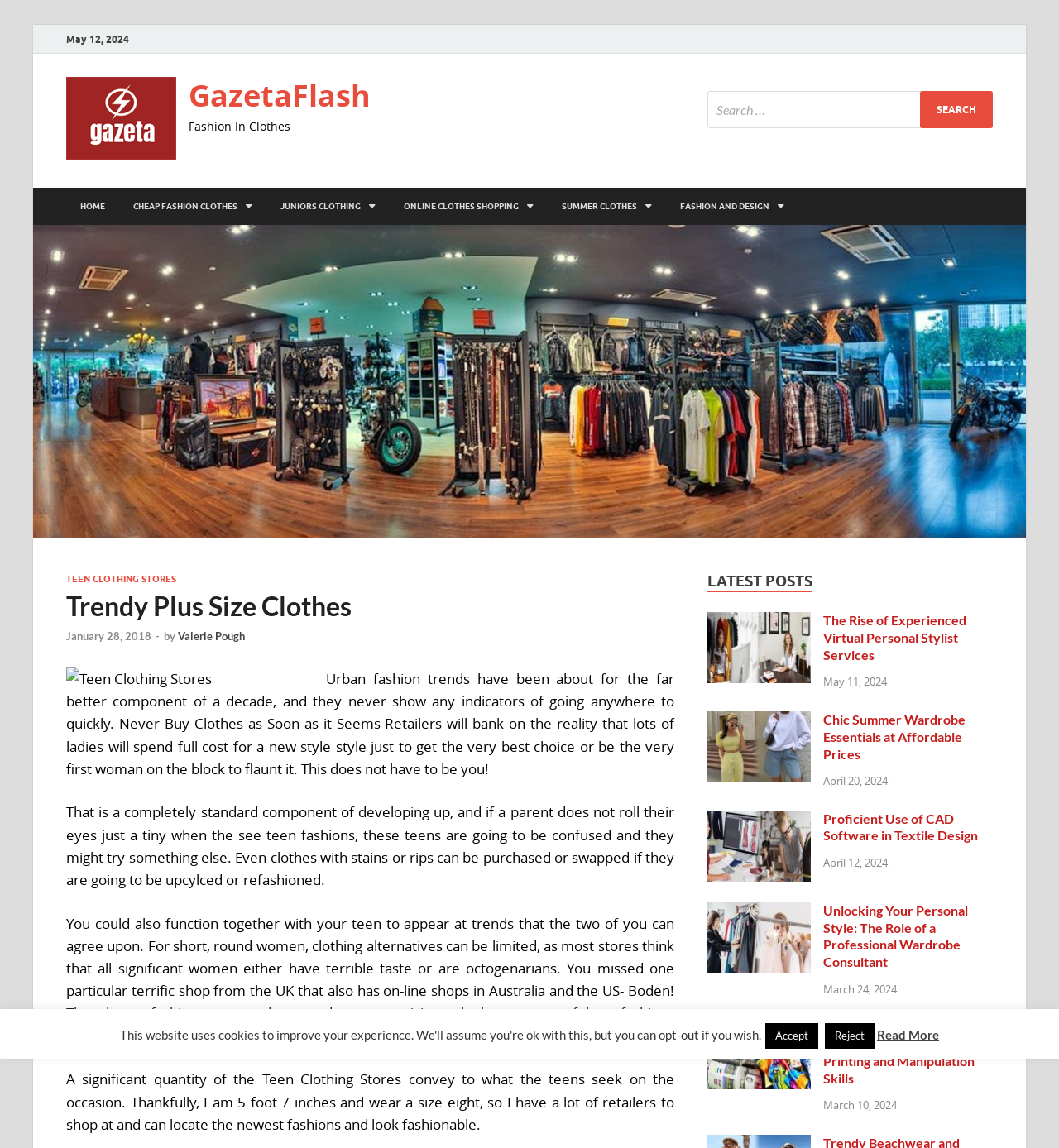What is the date of the latest post?
Please answer the question as detailed as possible based on the image.

I found the latest post by looking at the 'LATEST POSTS' section, and the first post has a date of 'May 11, 2024'.